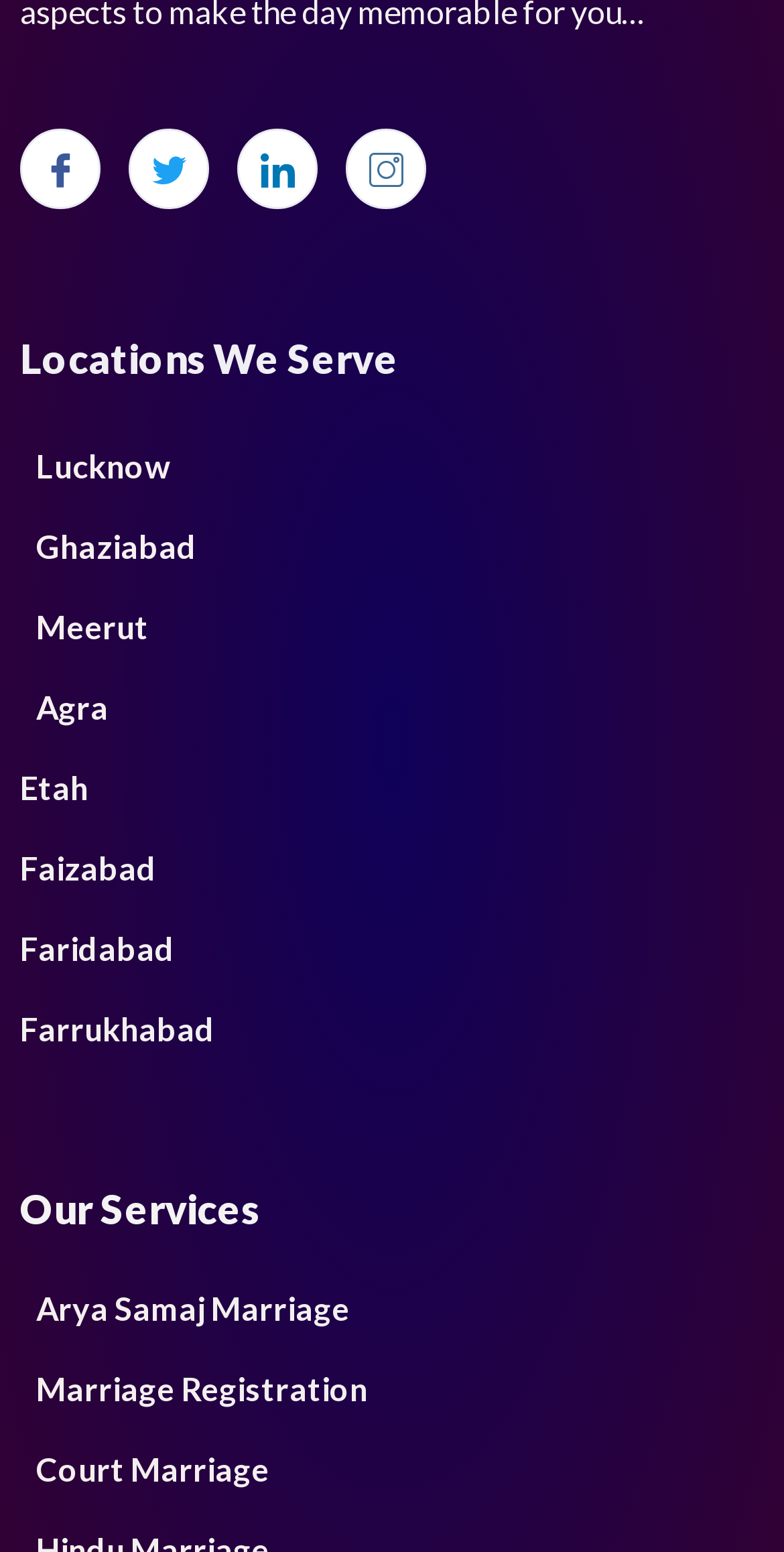Provide a brief response to the question below using a single word or phrase: 
What is the first service offered?

Arya Samaj Marriage